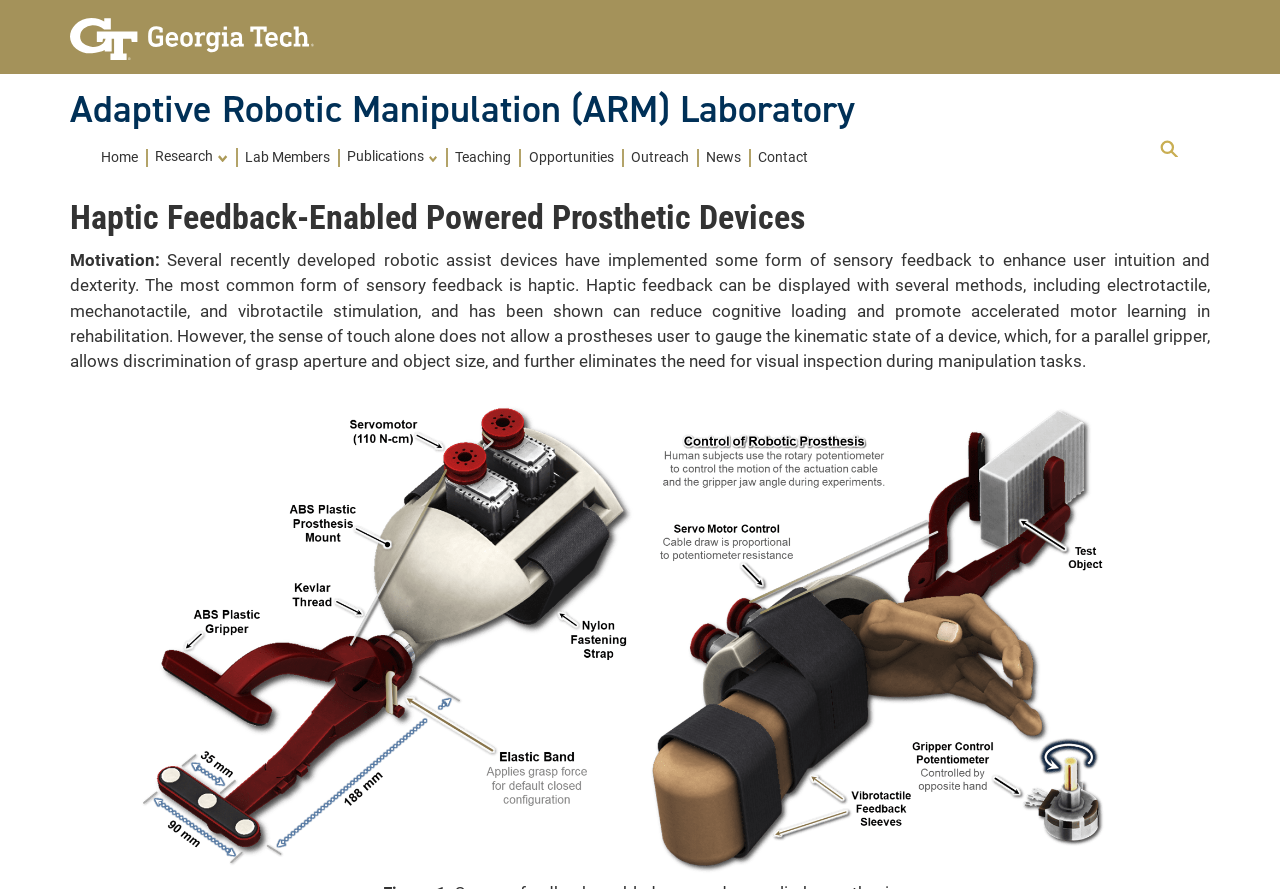How many methods of haptic feedback are mentioned?
Analyze the image and deliver a detailed answer to the question.

The webpage mentions three methods of haptic feedback, which are electrotactile, mechanotactile, and vibrotactile stimulation. These methods are mentioned in the motivation section, which explains the concept of haptic feedback in prosthetic devices.